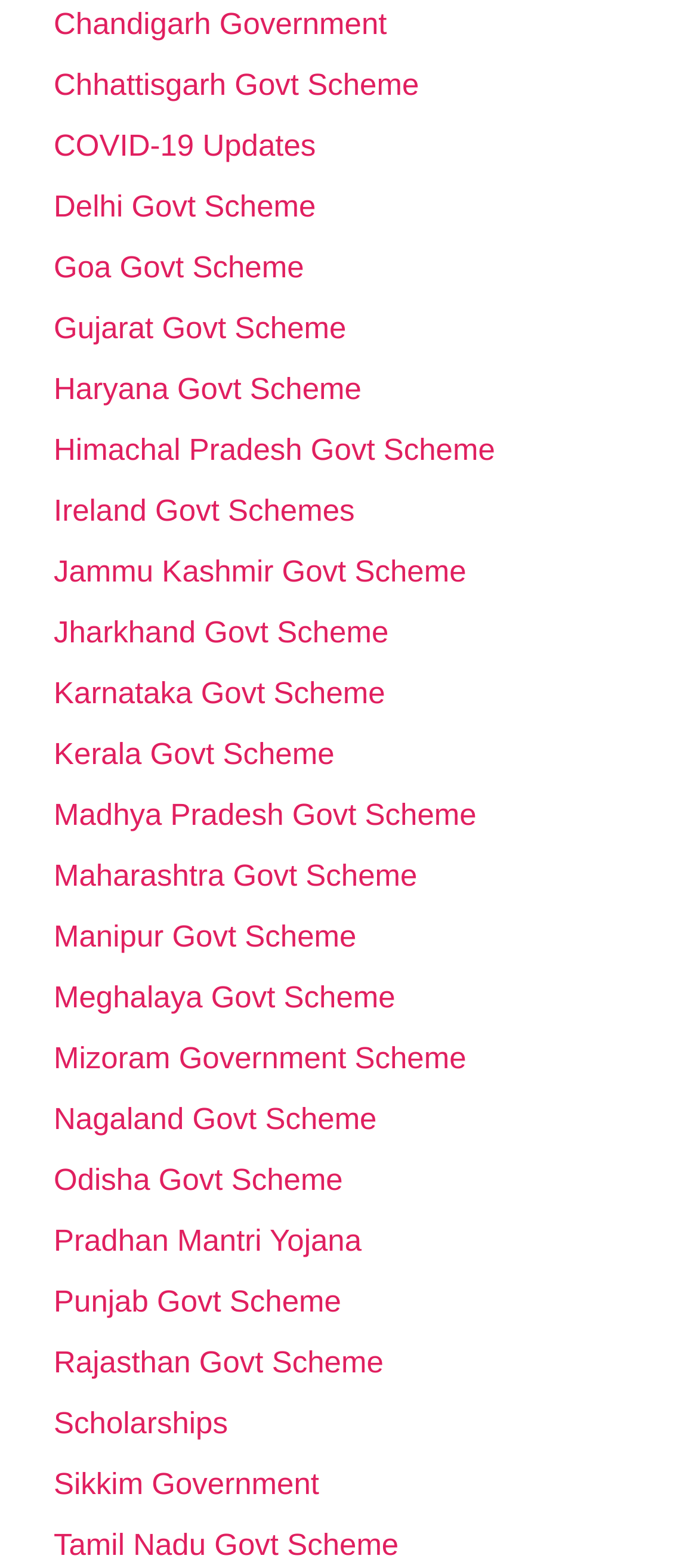Please identify the bounding box coordinates of the clickable area that will fulfill the following instruction: "Get information on Scholarships". The coordinates should be in the format of four float numbers between 0 and 1, i.e., [left, top, right, bottom].

[0.077, 0.897, 0.326, 0.918]